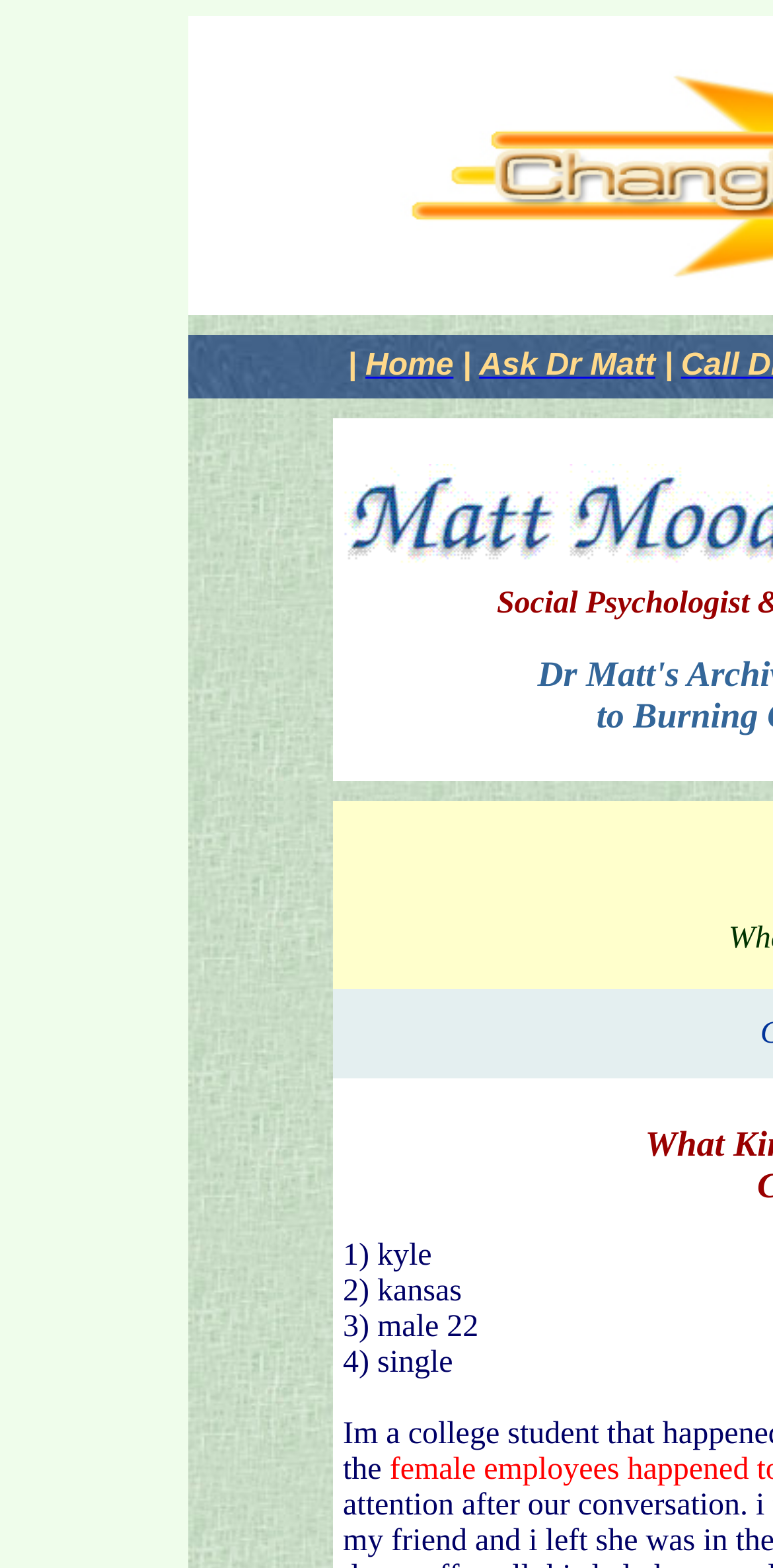Using the webpage screenshot, locate the HTML element that fits the following description and provide its bounding box: "Home".

[0.473, 0.223, 0.587, 0.244]